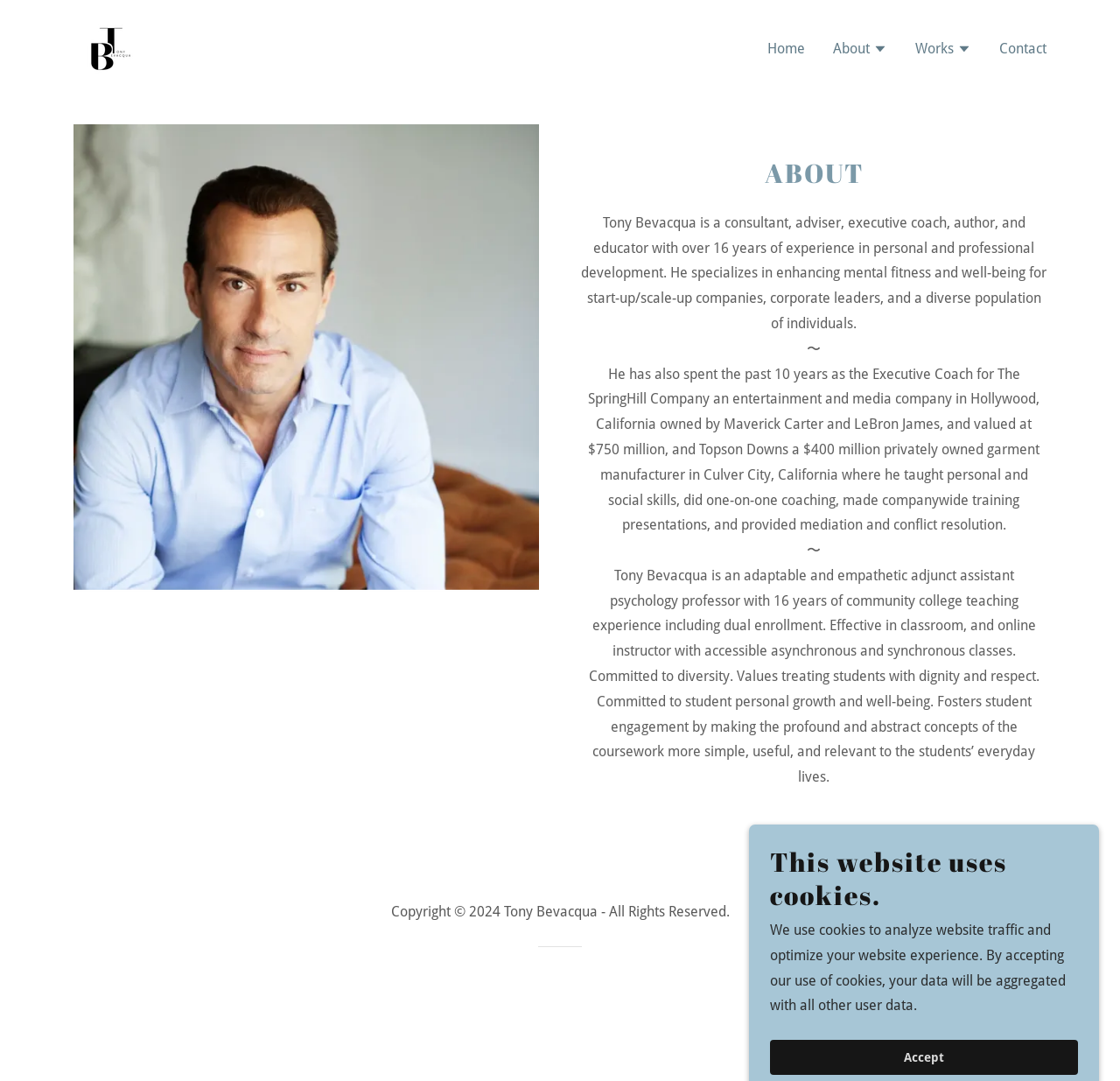Explain the contents of the webpage comprehensively.

The webpage is about Tony Bevacqua, a consultant, adviser, executive coach, author, and educator. At the top of the page, there is a navigation menu with links to "Home", "About", "Works", and "Contact". Each of these links has a corresponding image next to it. Below the navigation menu, there is a large image that spans almost half of the page.

The main content of the page is divided into sections. The first section has a heading "ABOUT" and provides a brief introduction to Tony Bevacqua, describing his experience and expertise in personal and professional development. Below this introduction, there is a horizontal line, followed by a detailed description of his work experience, including his role as an Executive Coach for The SpringHill Company and Topson Downs.

The next section describes Tony Bevacqua's experience as an adjunct assistant psychology professor, highlighting his teaching style and commitment to diversity and student growth. This section is followed by a copyright notice at the bottom of the page, which states "Copyright © 2024 Tony Bevacqua - All Rights Reserved."

At the very bottom of the page, there is a notice about the website's use of cookies, which explains that the website uses cookies to analyze traffic and optimize the user experience. There is also an "Accept" link to accept the use of cookies.